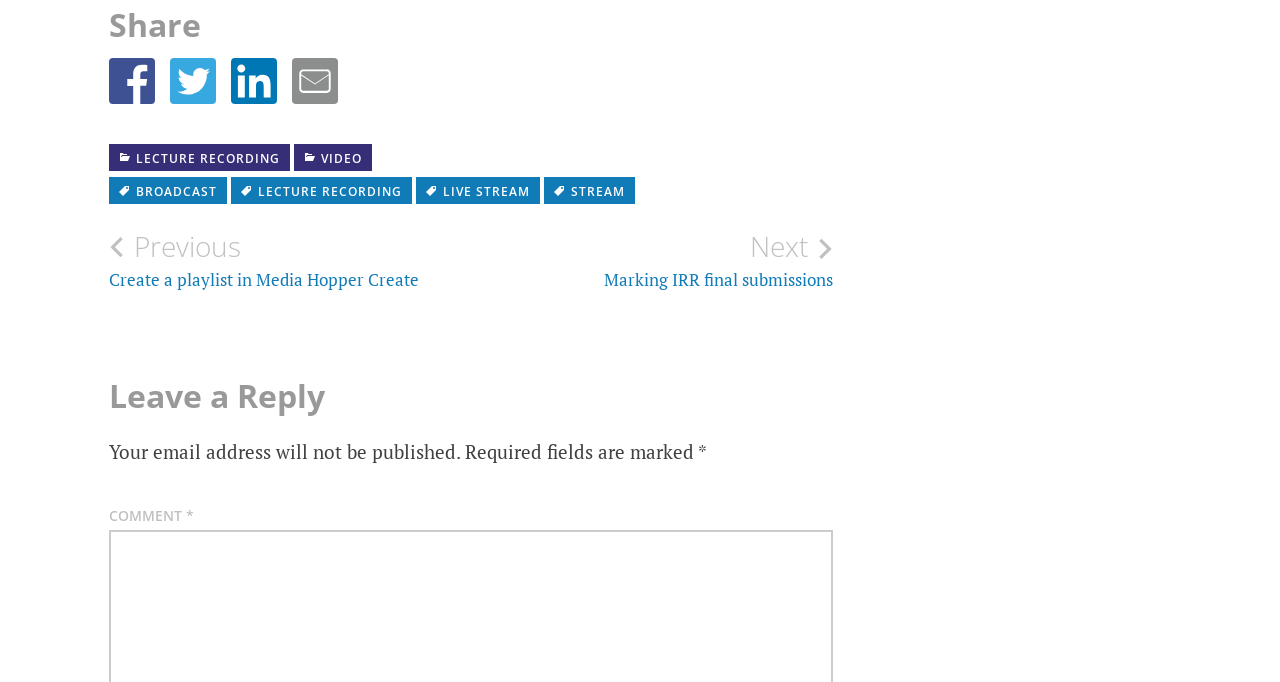Please find the bounding box coordinates in the format (top-left x, top-left y, bottom-right x, bottom-right y) for the given element description. Ensure the coordinates are floating point numbers between 0 and 1. Description: aria-label="Share this content on Facebook."

[0.085, 0.085, 0.121, 0.153]